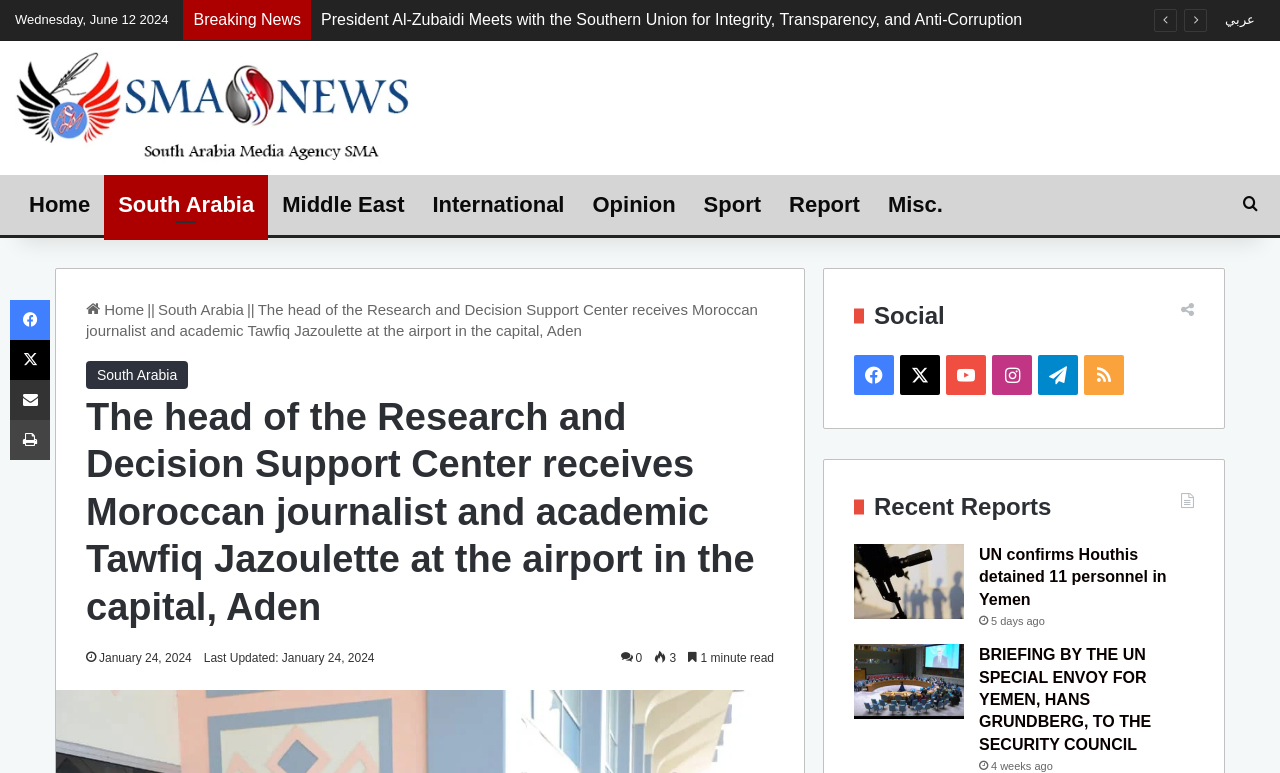What is the date of the news article?
Answer with a single word or phrase by referring to the visual content.

January 24, 2024